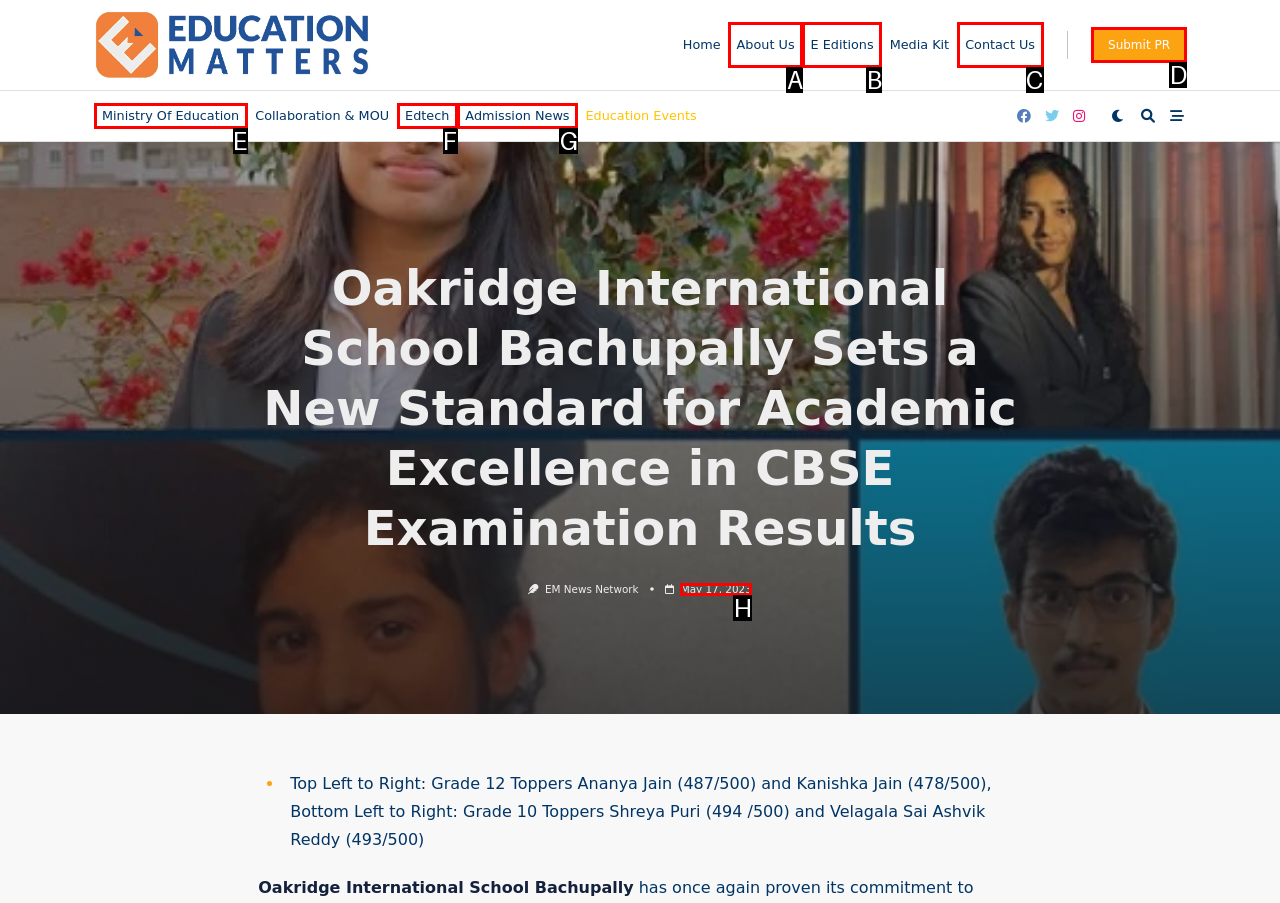Determine which option you need to click to execute the following task: Submit a PR. Provide your answer as a single letter.

D